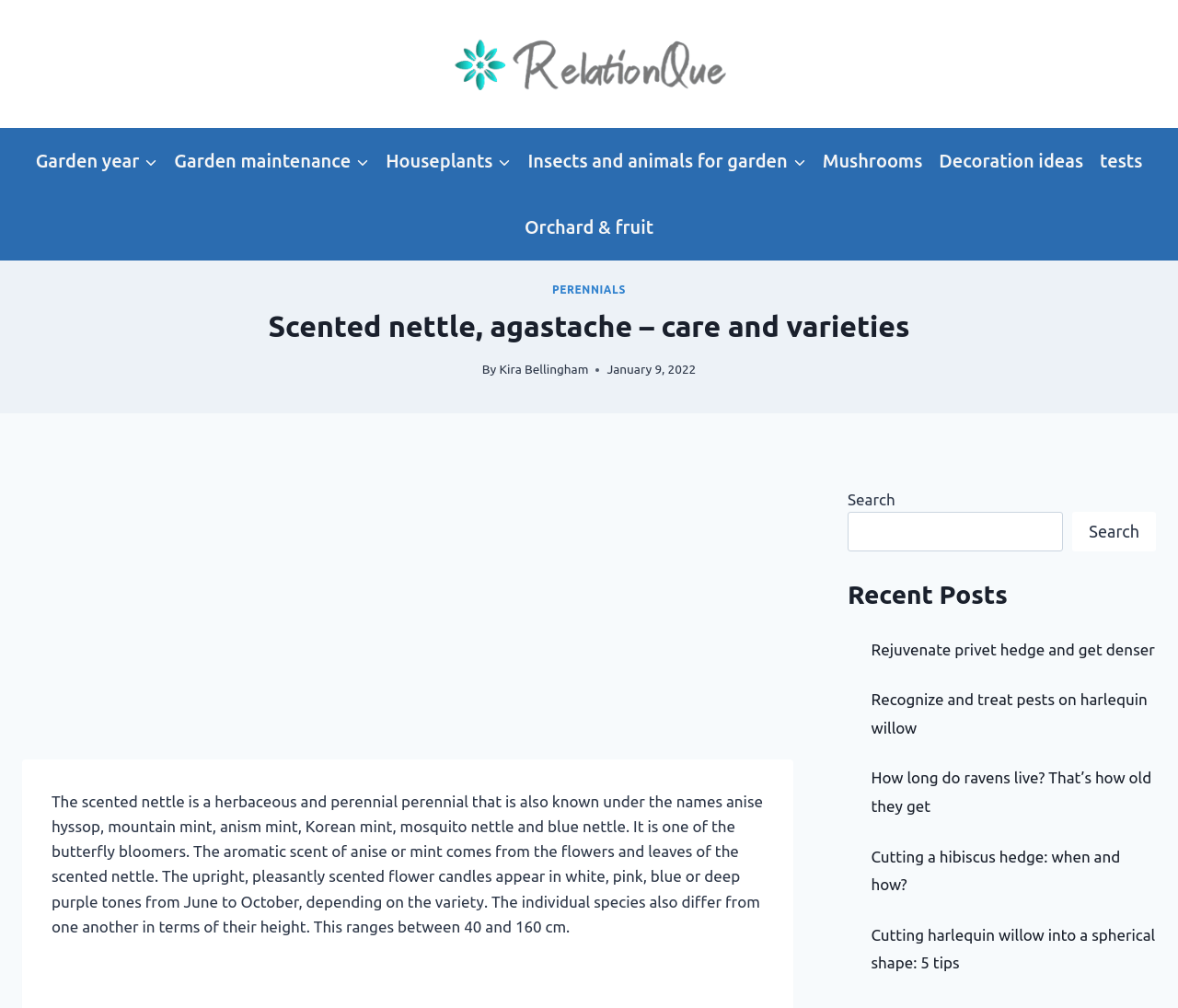Specify the bounding box coordinates for the region that must be clicked to perform the given instruction: "Search for something".

[0.72, 0.508, 0.903, 0.547]